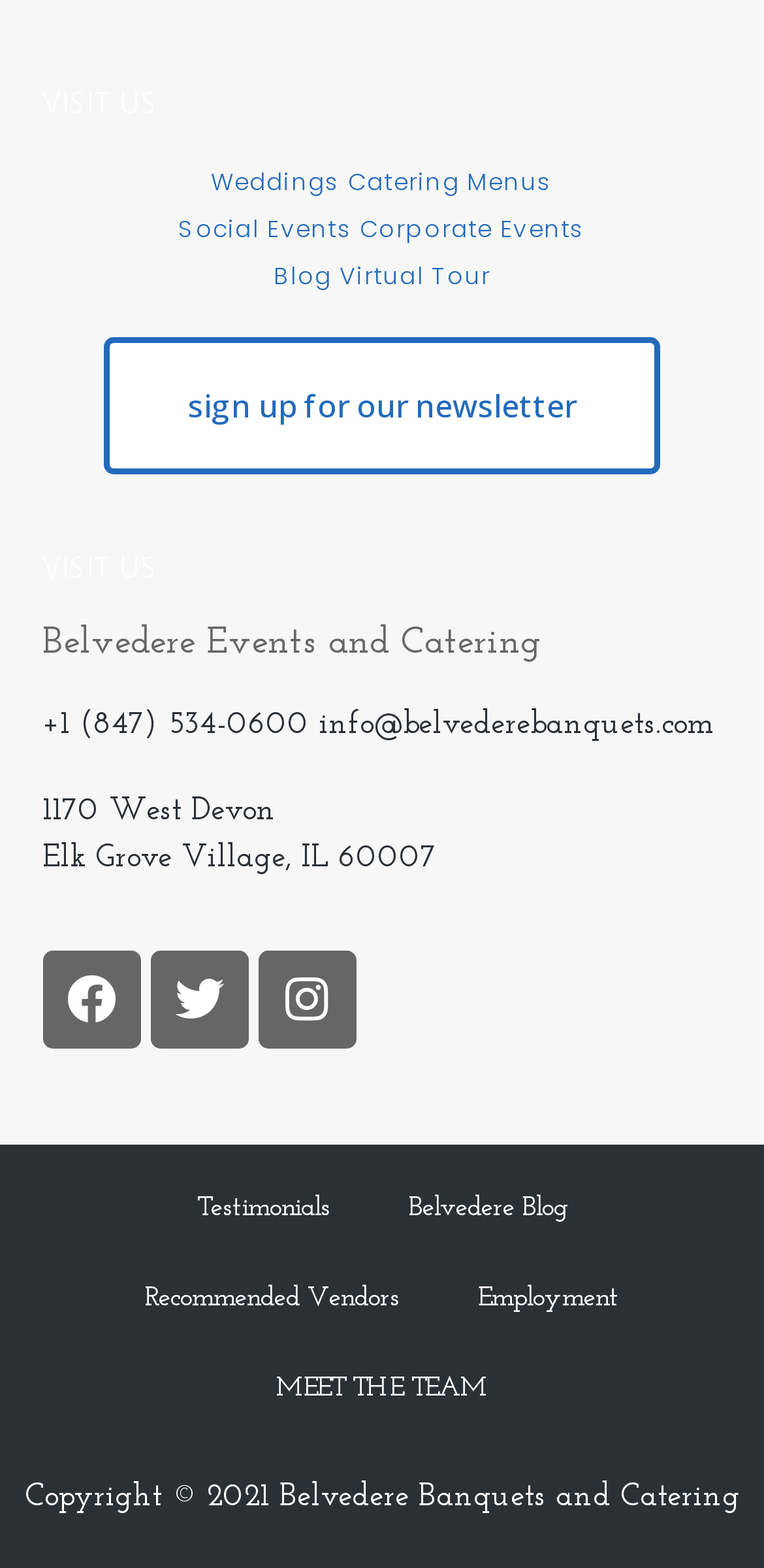What is the name of the company that owns this website?
Please provide a single word or phrase in response based on the screenshot.

Belvedere Banquets and Catering